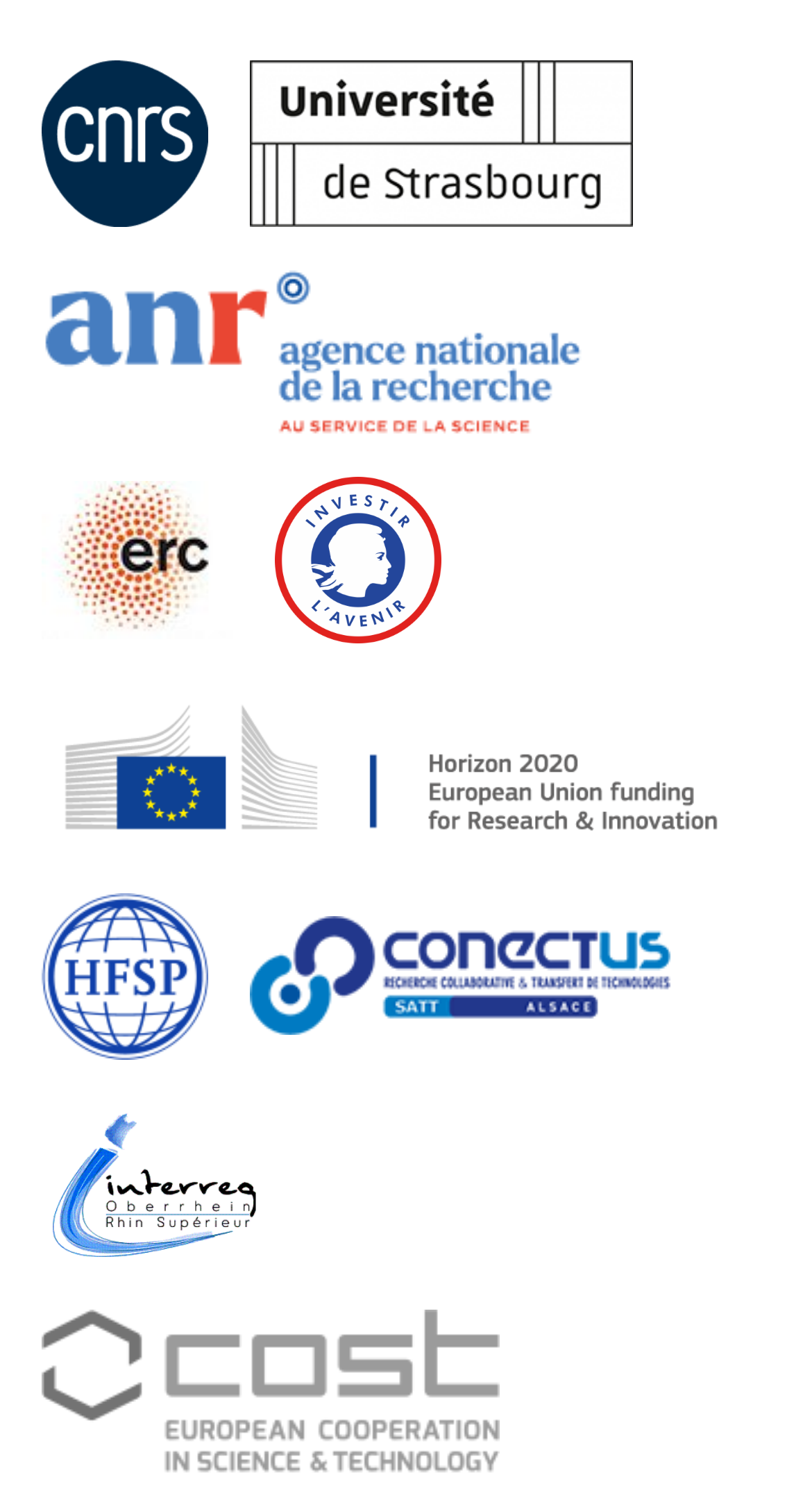Please give the bounding box coordinates of the area that should be clicked to fulfill the following instruction: "visit the Université de Strasbourg website". The coordinates should be in the format of four float numbers from 0 to 1, i.e., [left, top, right, bottom].

[0.308, 0.04, 0.78, 0.15]